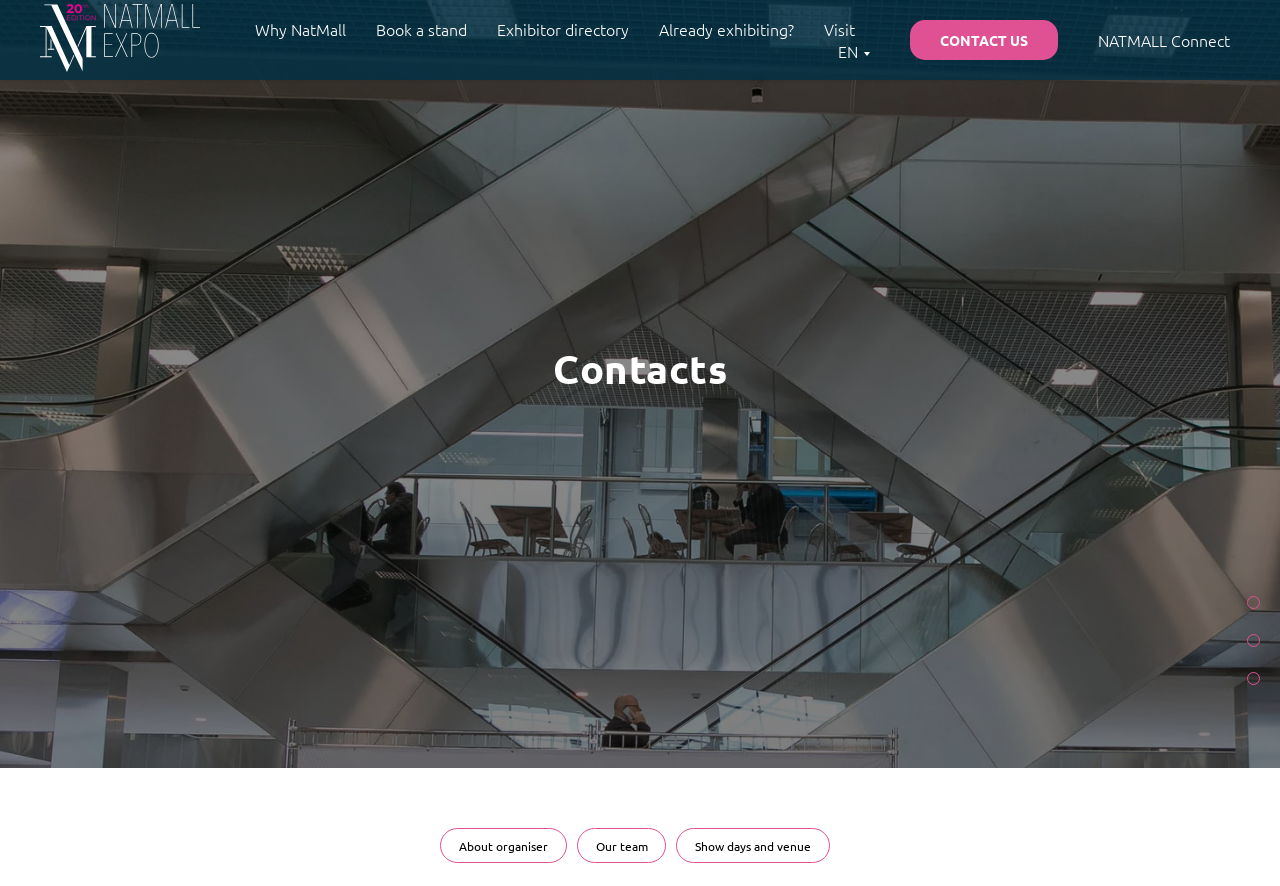Locate the bounding box of the UI element defined by this description: "Visit". The coordinates should be given as four float numbers between 0 and 1, formatted as [left, top, right, bottom].

[0.644, 0.02, 0.668, 0.045]